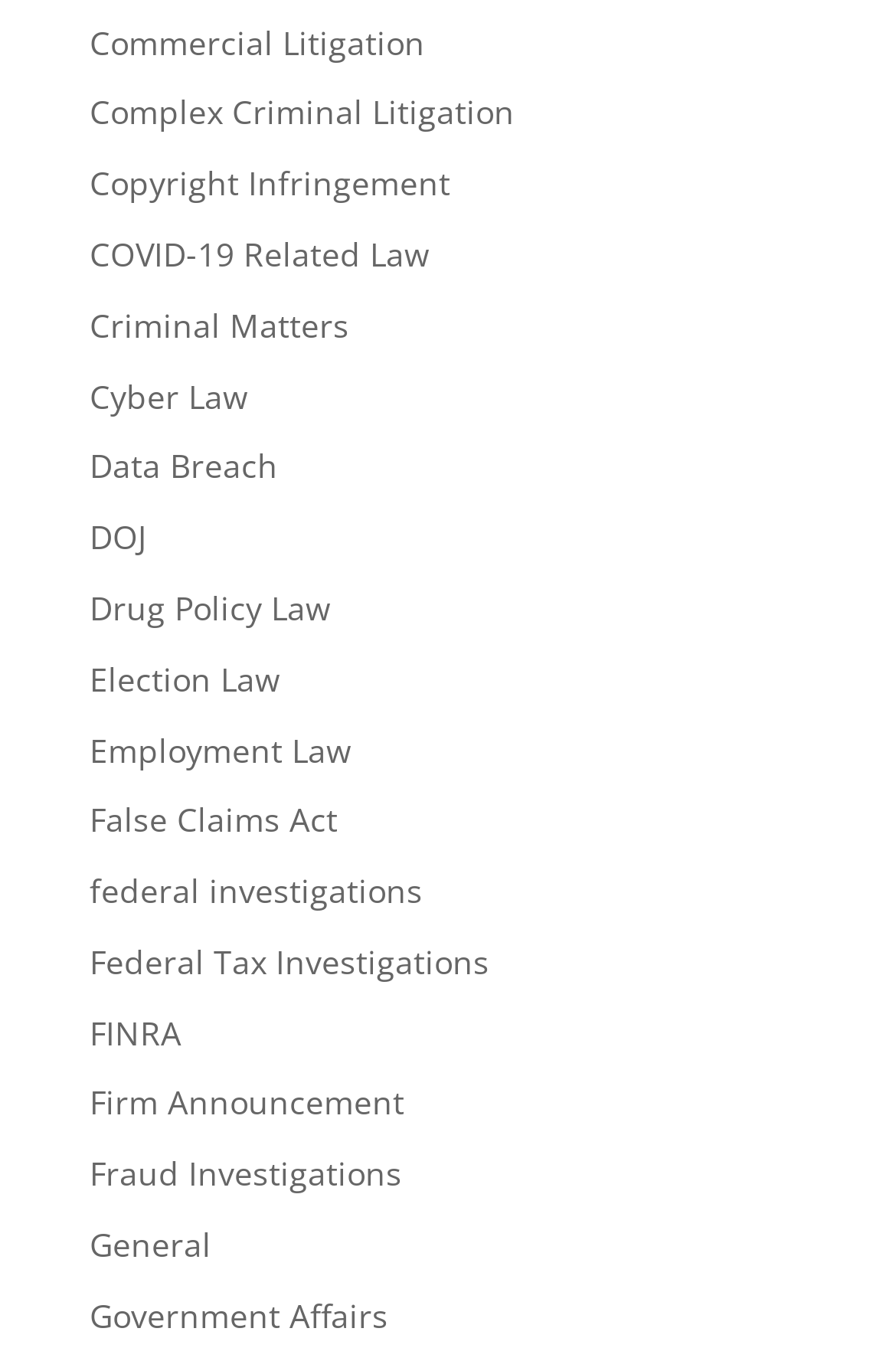Identify the bounding box of the UI element described as follows: "Employment Law". Provide the coordinates as four float numbers in the range of 0 to 1 [left, top, right, bottom].

[0.1, 0.534, 0.392, 0.566]